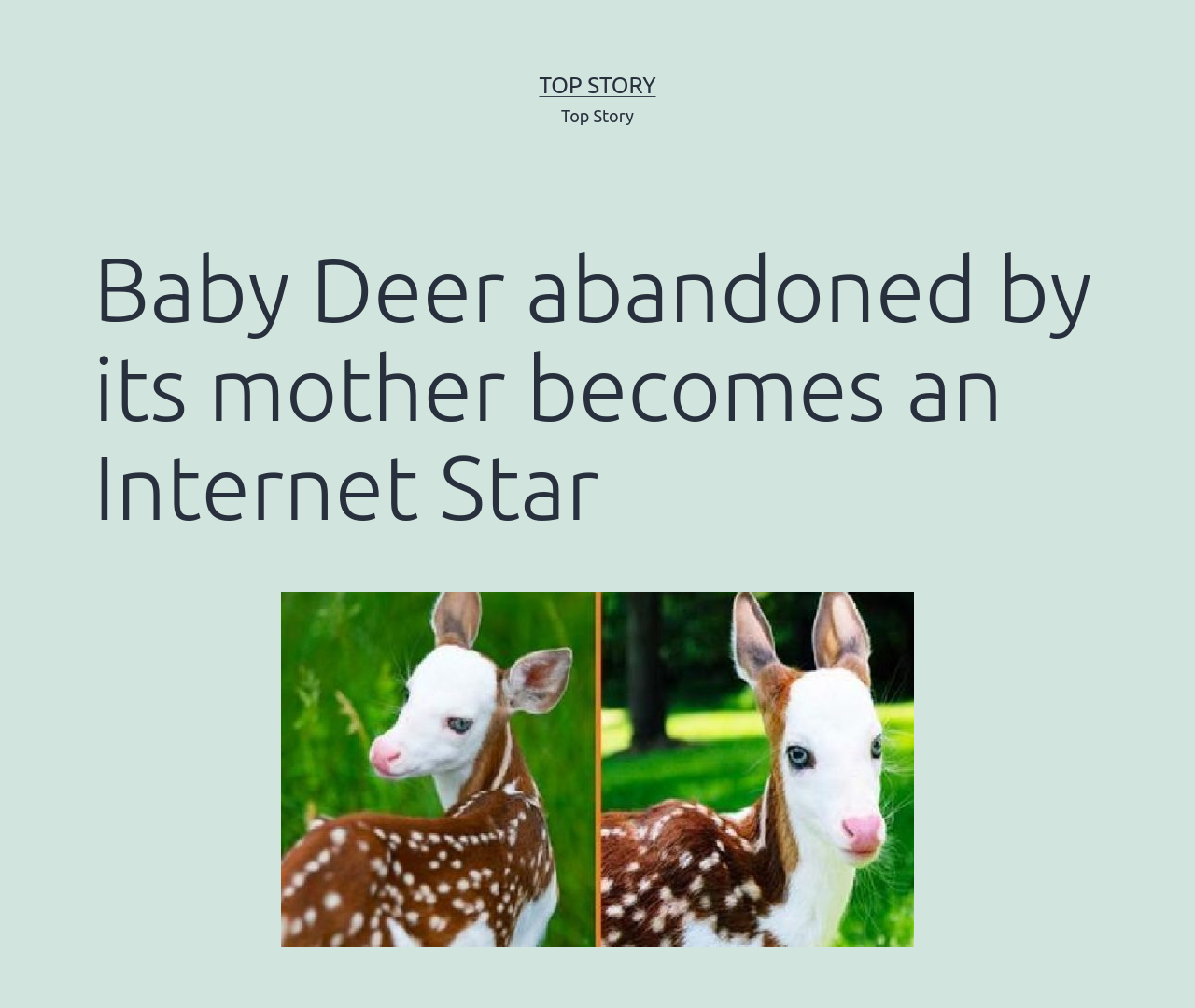Determine the bounding box for the UI element as described: "Top Story". The coordinates should be represented as four float numbers between 0 and 1, formatted as [left, top, right, bottom].

[0.451, 0.072, 0.549, 0.097]